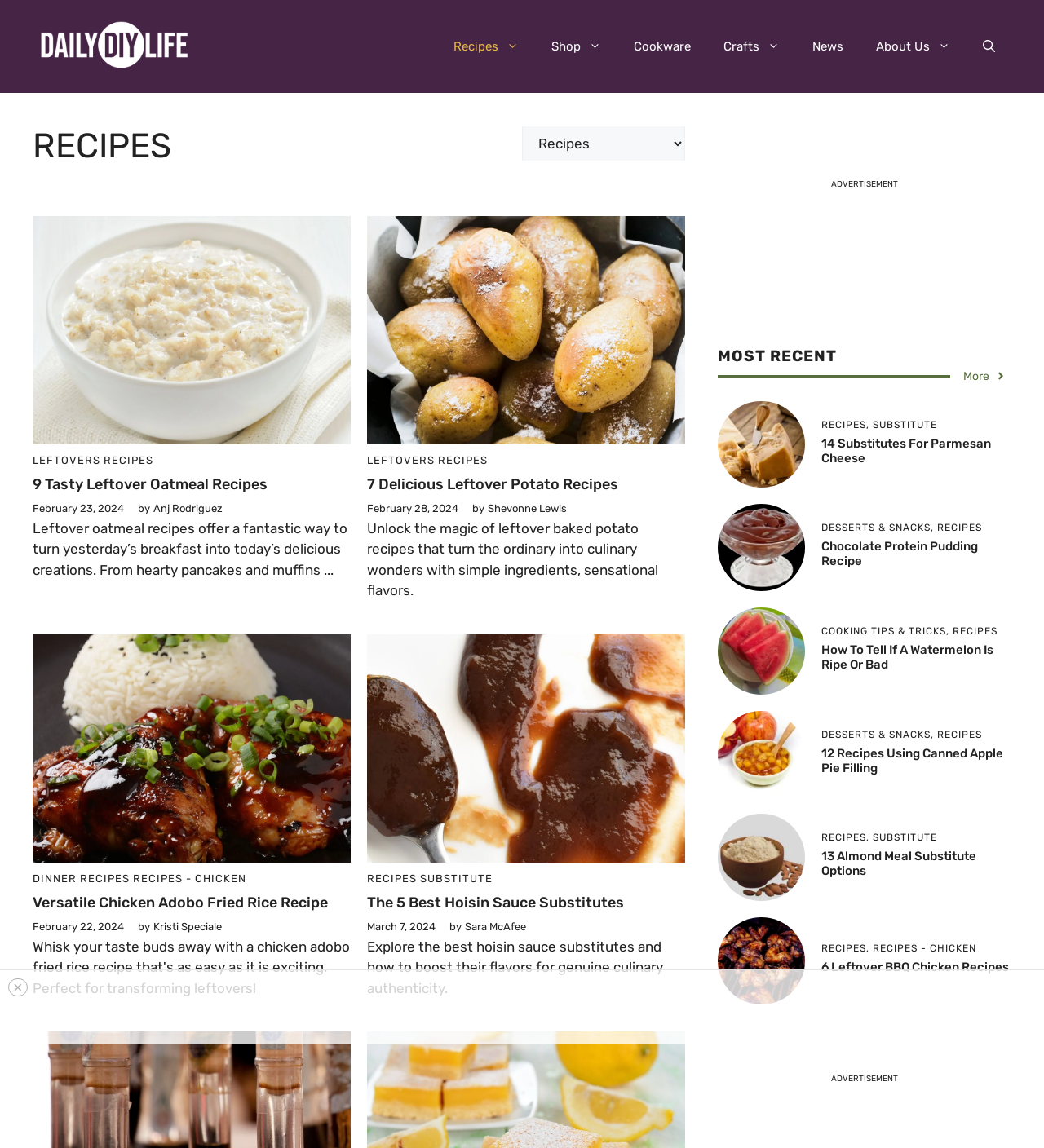Determine the bounding box of the UI element mentioned here: "Crafts". The coordinates must be in the format [left, top, right, bottom] with values ranging from 0 to 1.

[0.677, 0.019, 0.762, 0.062]